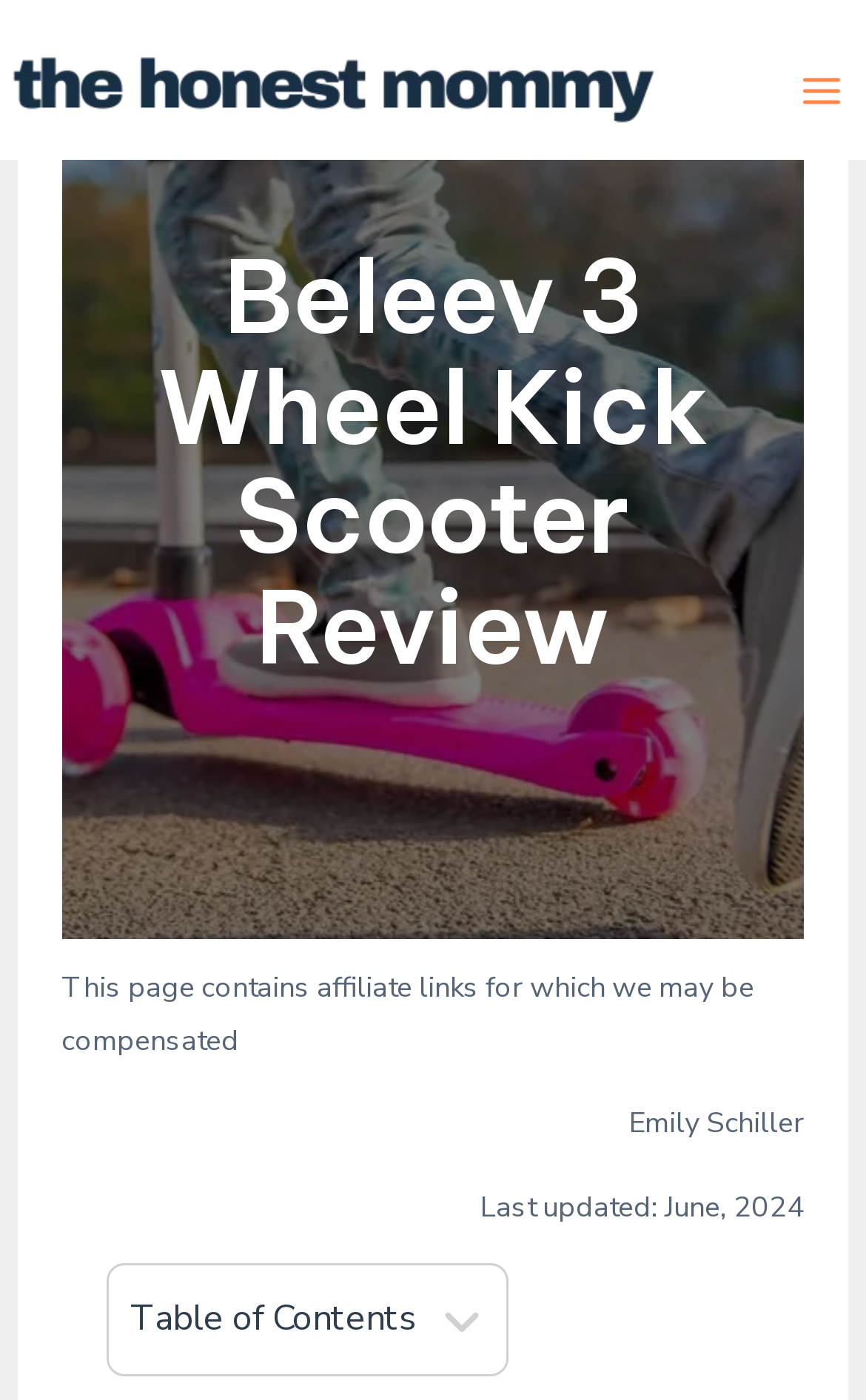What is the purpose of the affiliate links on the webpage?
Please respond to the question thoroughly and include all relevant details.

I found the answer by looking at the StaticText element 'This page contains affiliate links for which we may be compensated' which explains the purpose of the affiliate links on the webpage.